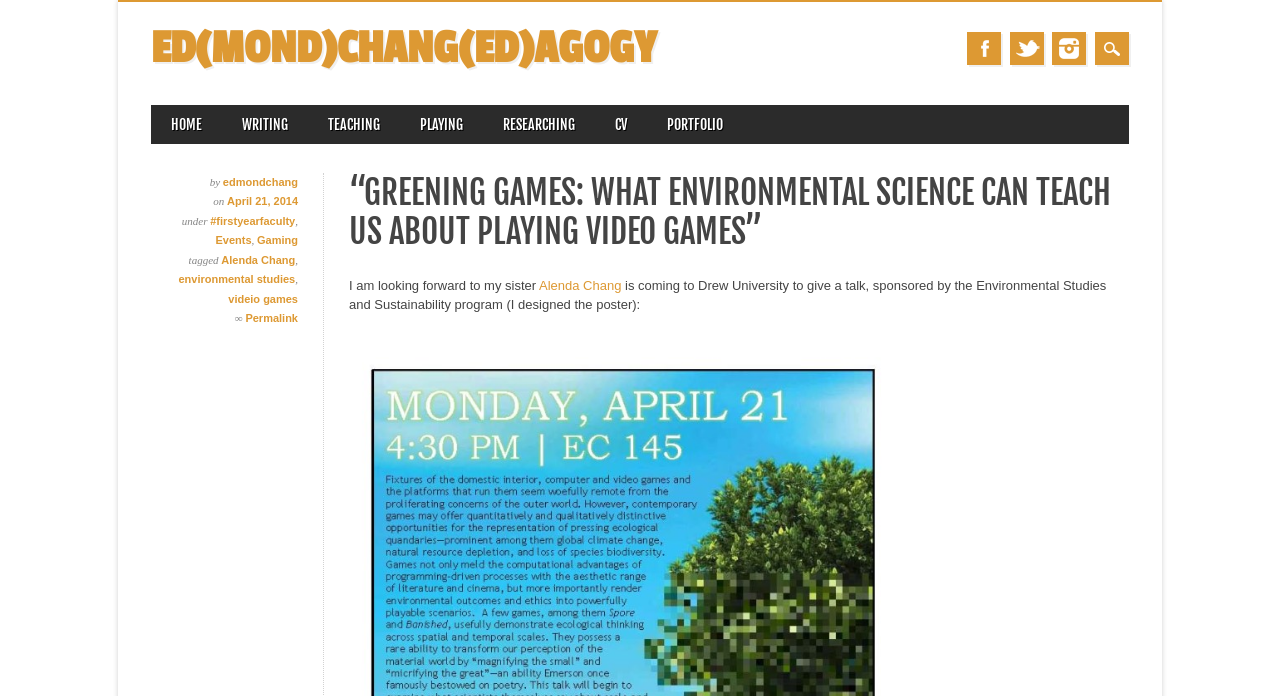How many social media links are present?
Give a detailed explanation using the information visible in the image.

There are three social media links present on the webpage, namely Facebook, Twitter, and Instagram, which are located at the top right corner of the webpage.